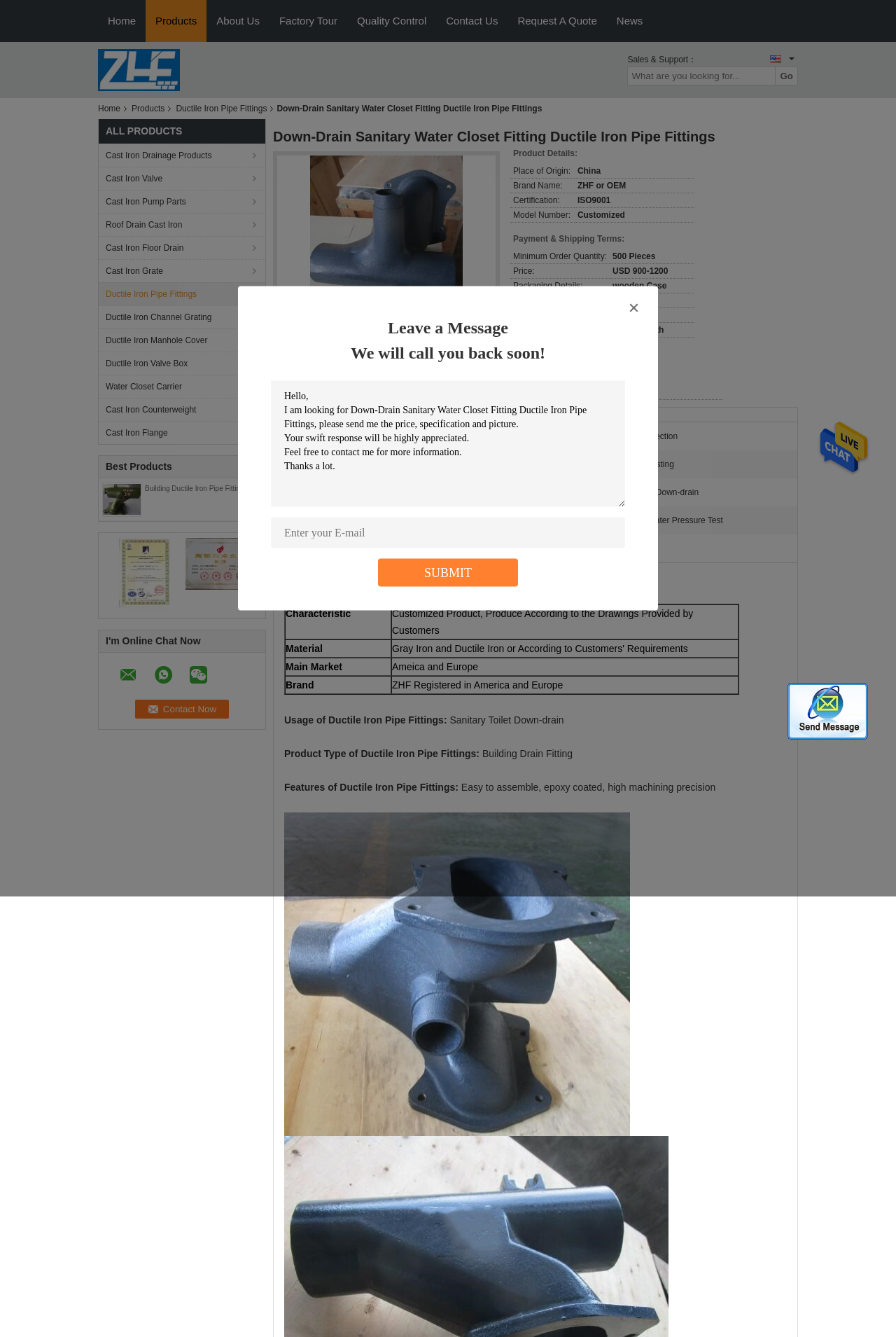Please identify the bounding box coordinates of the region to click in order to complete the task: "Enter your email". The coordinates must be four float numbers between 0 and 1, specified as [left, top, right, bottom].

[0.302, 0.387, 0.698, 0.41]